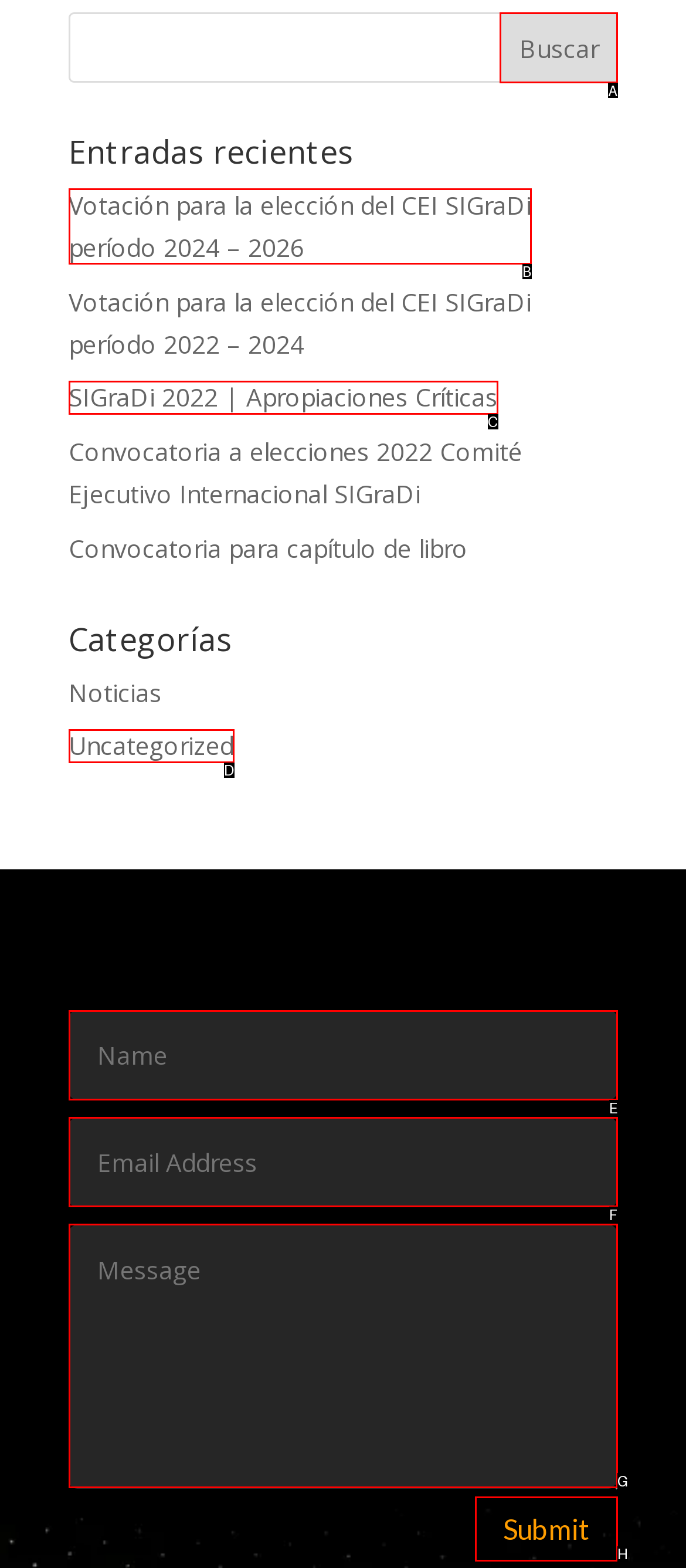Among the marked elements in the screenshot, which letter corresponds to the UI element needed for the task: click on Buscar button?

A